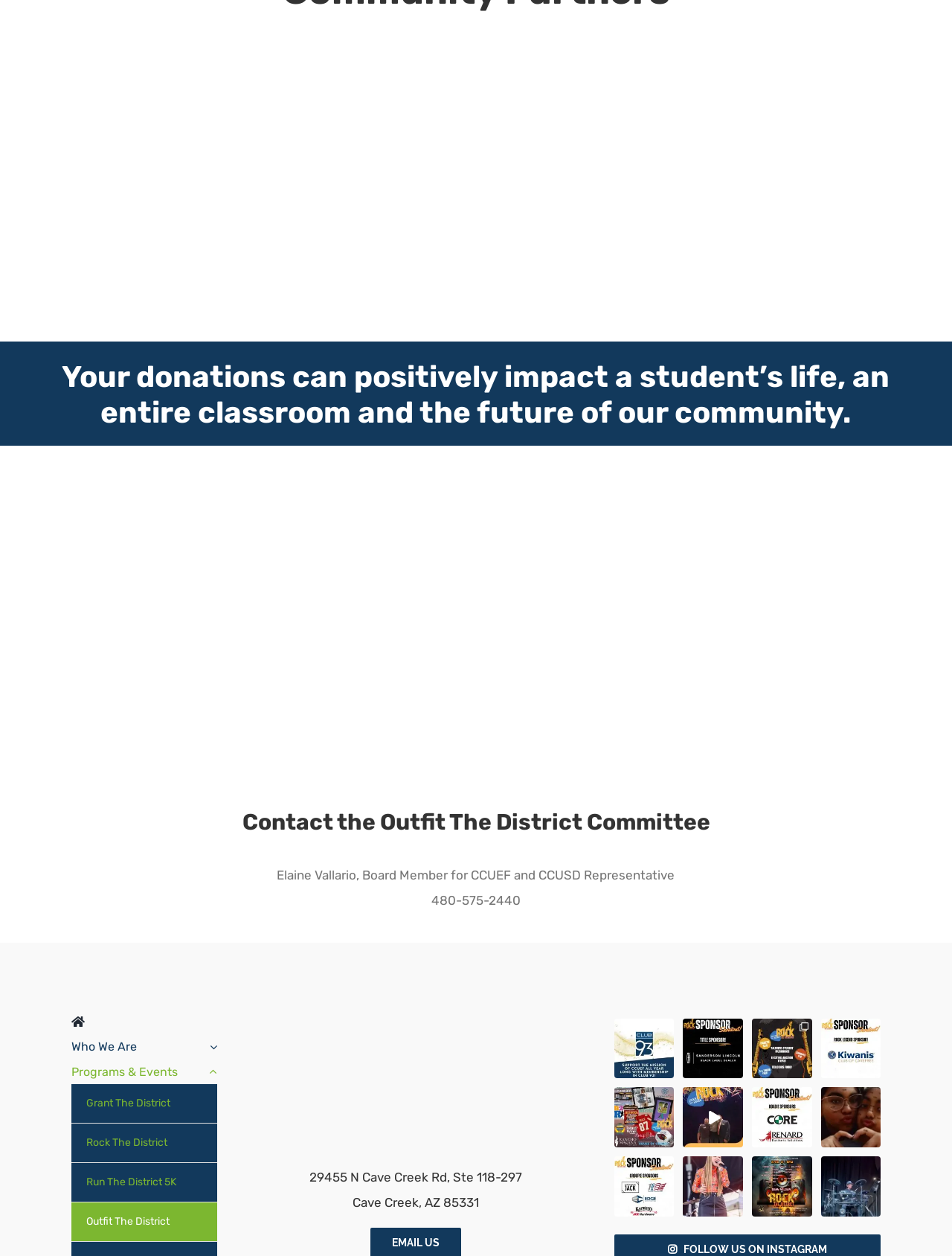From the given element description: "Rock The District", find the bounding box for the UI element. Provide the coordinates as four float numbers between 0 and 1, in the order [left, top, right, bottom].

[0.075, 0.894, 0.228, 0.925]